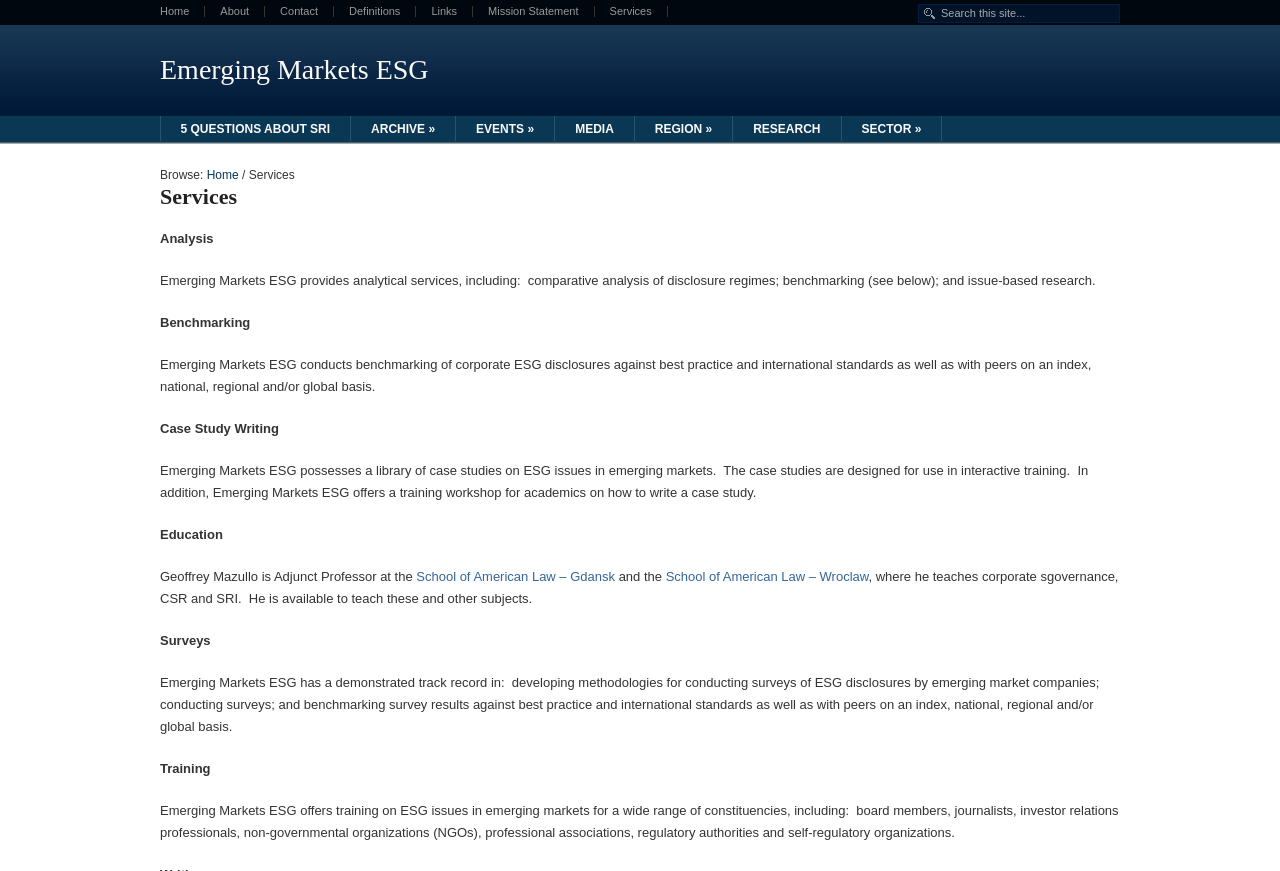Locate the bounding box coordinates of the element that should be clicked to execute the following instruction: "Read about Services".

[0.464, 0.007, 0.522, 0.02]